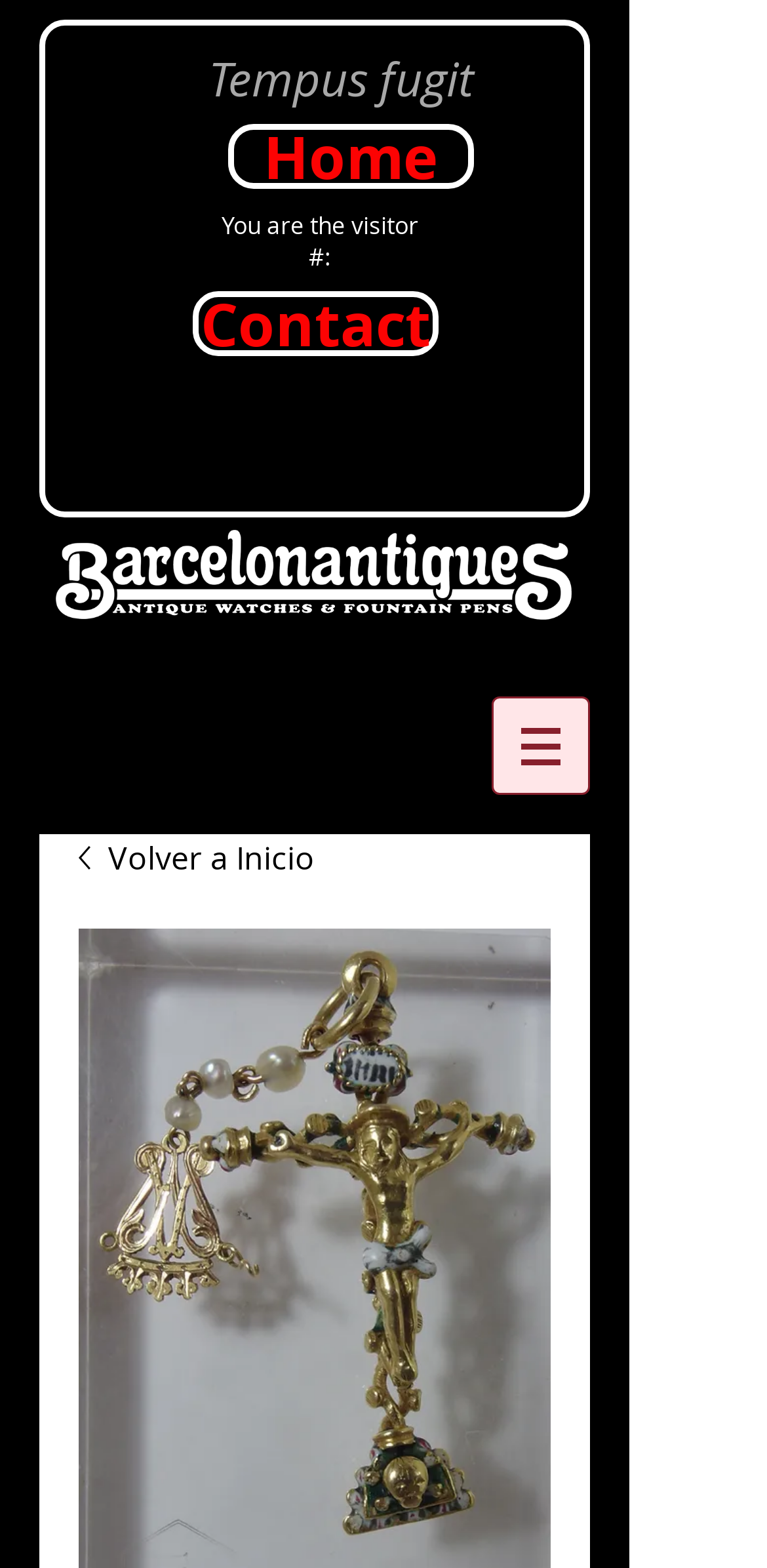How many navigation links are there?
Based on the image, provide a one-word or brief-phrase response.

2